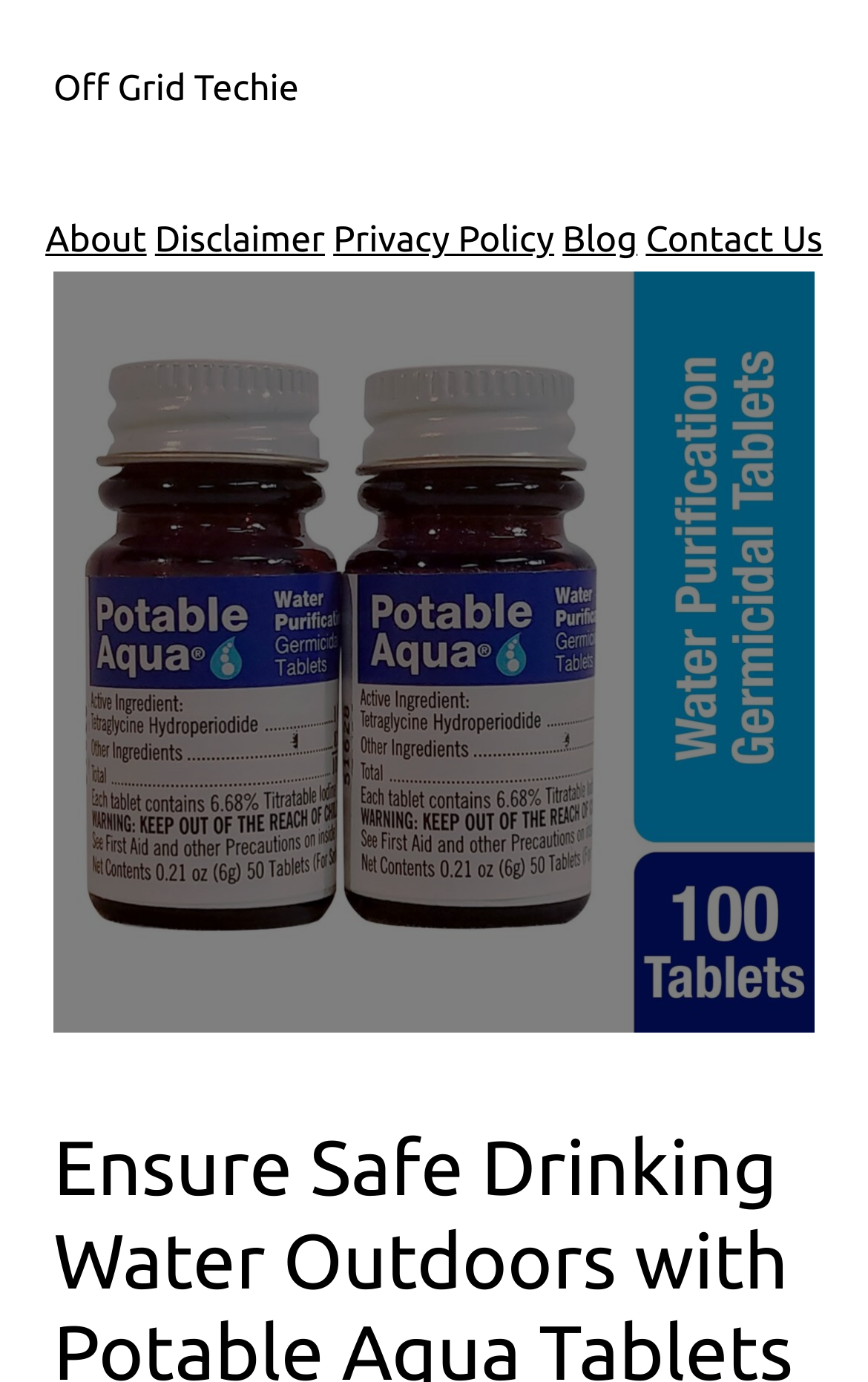Please examine the image and answer the question with a detailed explanation:
What is the purpose of the product shown on the webpage?

Based on the context of the webpage and the image of Potable Aqua Tablets, it can be inferred that the product is used to purify water, making it safe for drinking.